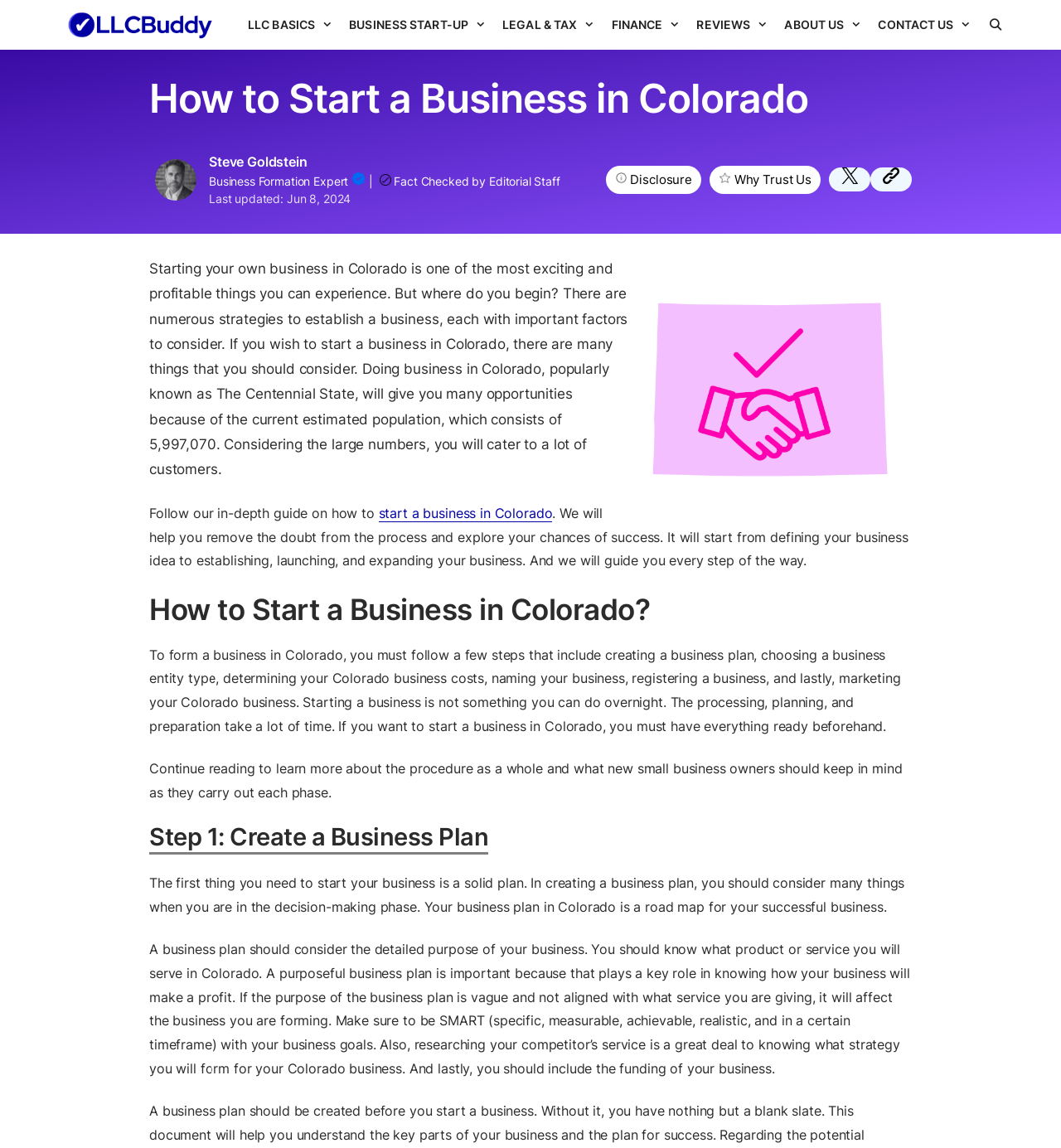Given the description "Legal & Tax", determine the bounding box of the corresponding UI element.

[0.471, 0.0, 0.574, 0.043]